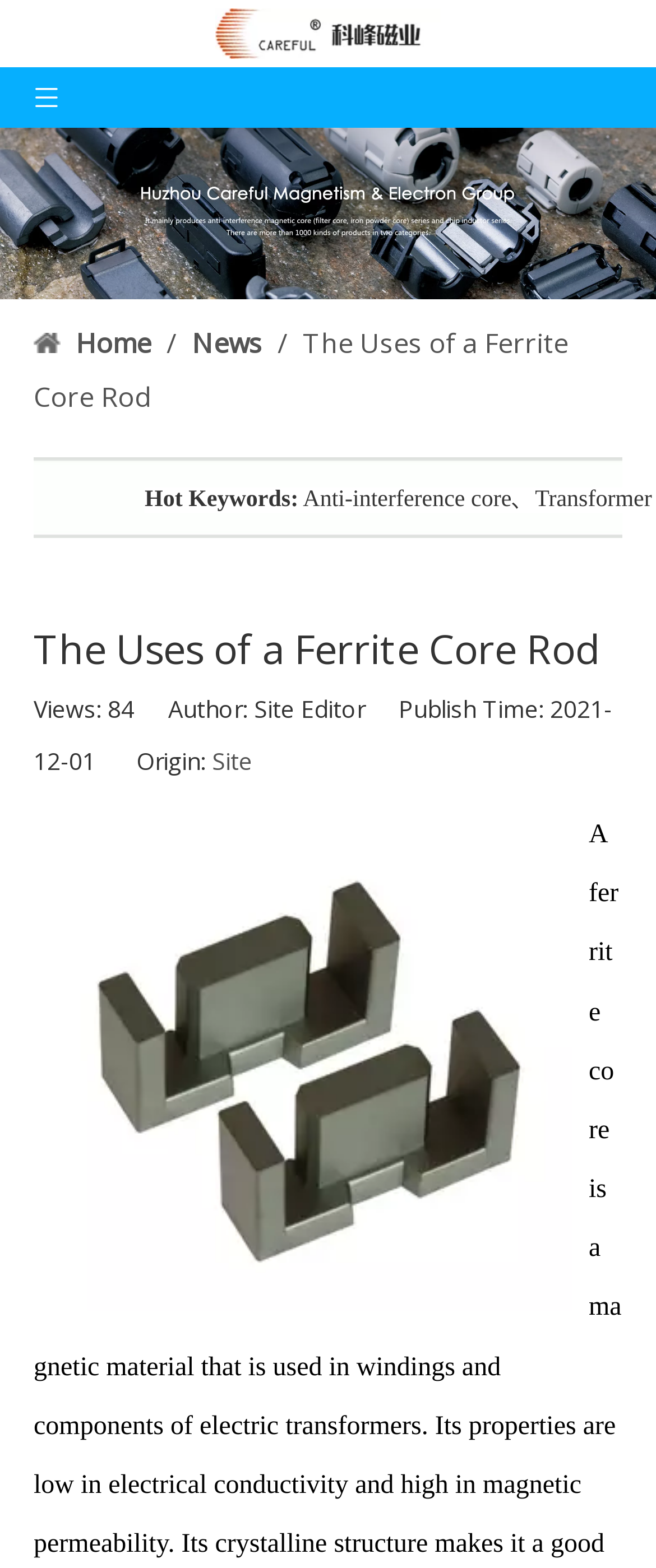Determine the main headline of the webpage and provide its text.

The Uses of a Ferrite Core Rod